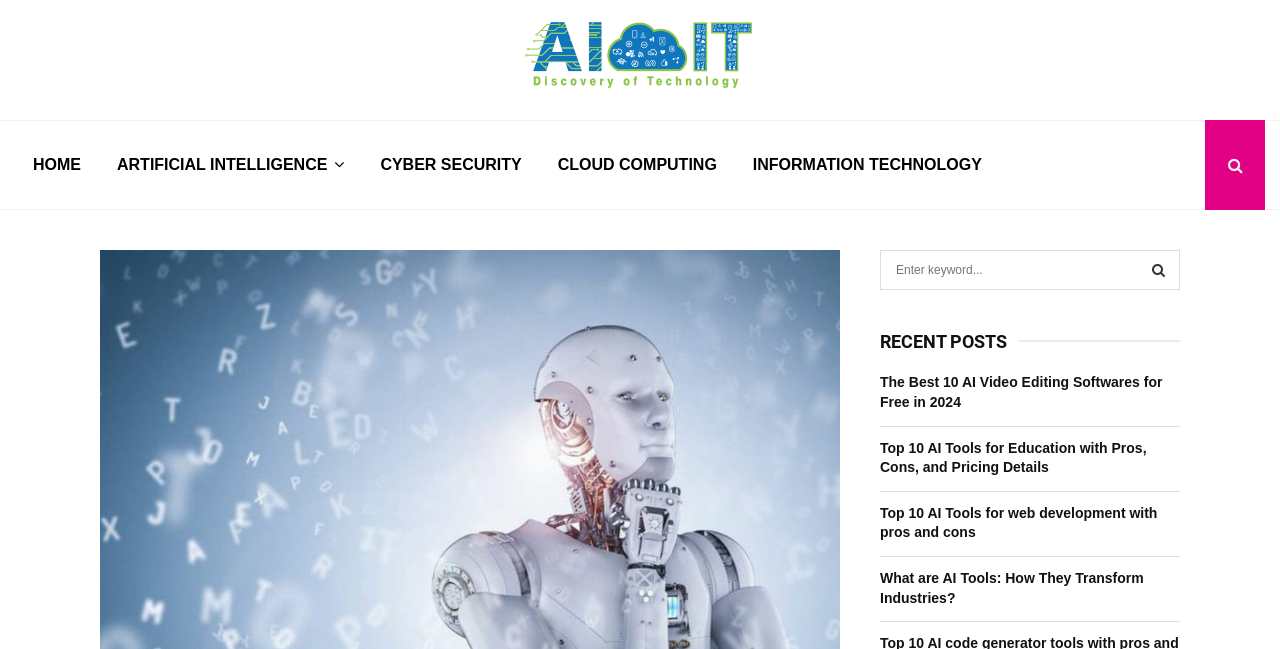How many main categories are there?
Please use the visual content to give a single word or phrase answer.

4